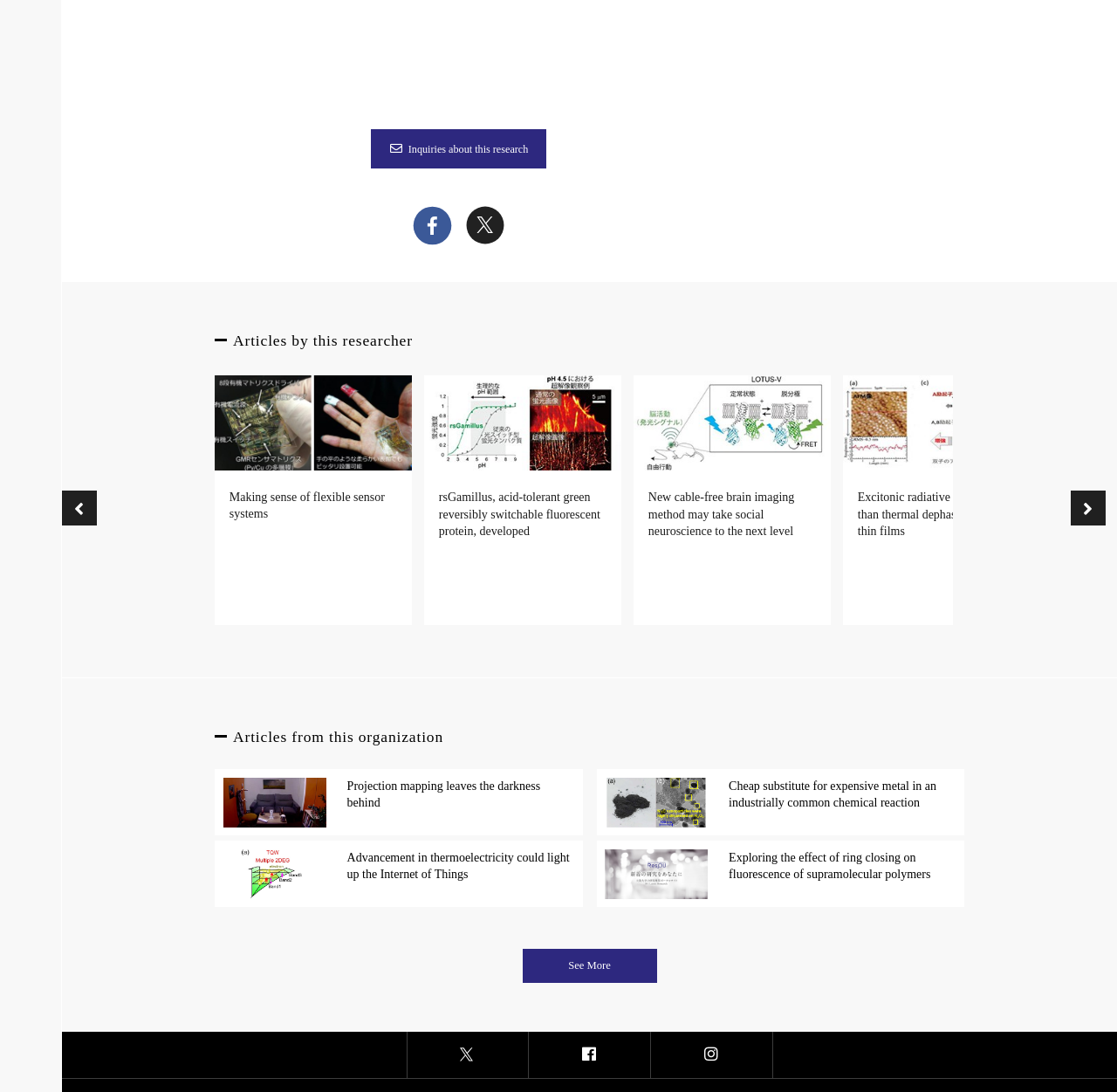Using the webpage screenshot and the element description Inquiries about this research, determine the bounding box coordinates. Specify the coordinates in the format (top-left x, top-left y, bottom-right x, bottom-right y) with values ranging from 0 to 1.

[0.332, 0.129, 0.489, 0.142]